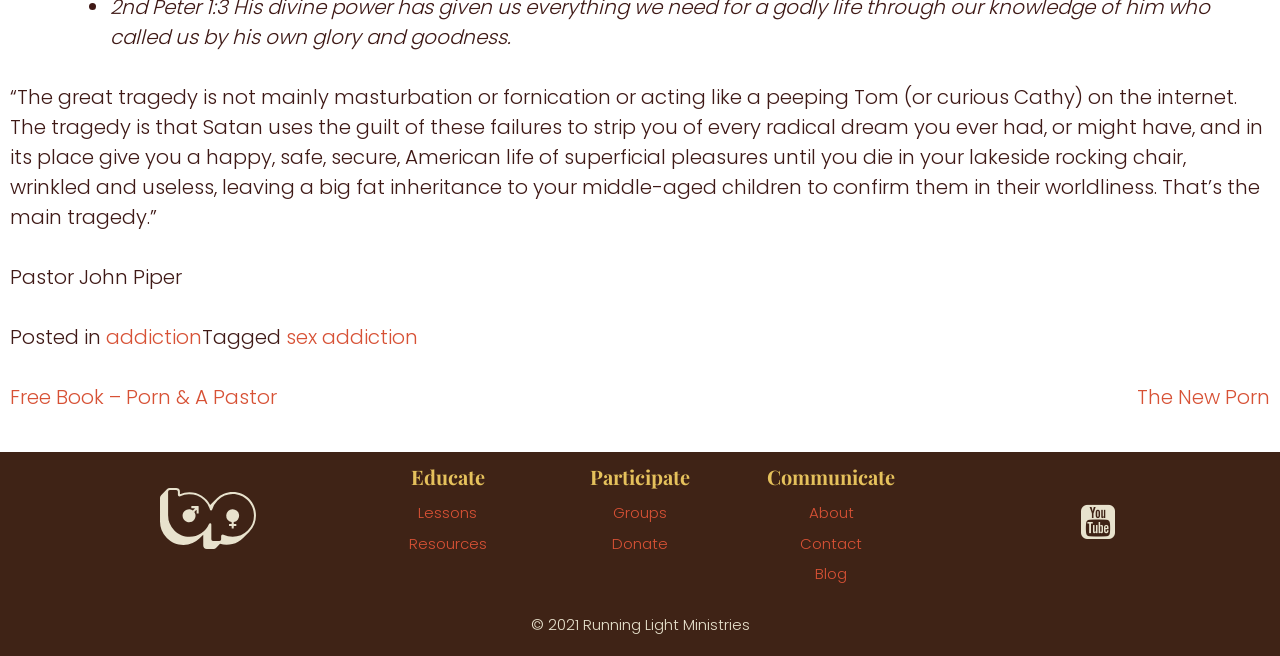Please determine the bounding box coordinates of the element to click on in order to accomplish the following task: "Explore the post tagged with sex addiction". Ensure the coordinates are four float numbers ranging from 0 to 1, i.e., [left, top, right, bottom].

[0.223, 0.493, 0.327, 0.535]